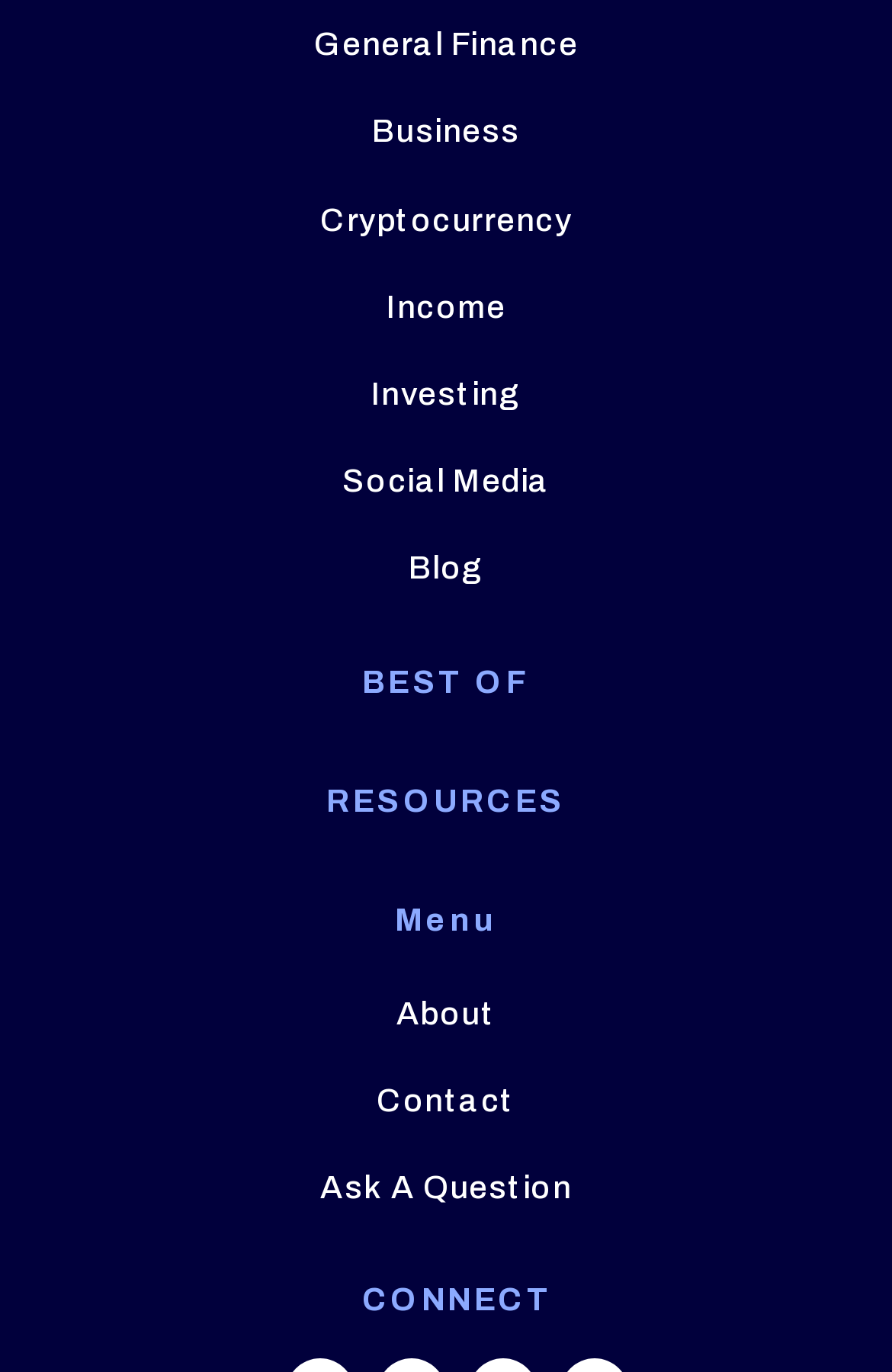Determine the bounding box coordinates (top-left x, top-left y, bottom-right x, bottom-right y) of the UI element described in the following text: Business

[0.417, 0.084, 0.583, 0.109]